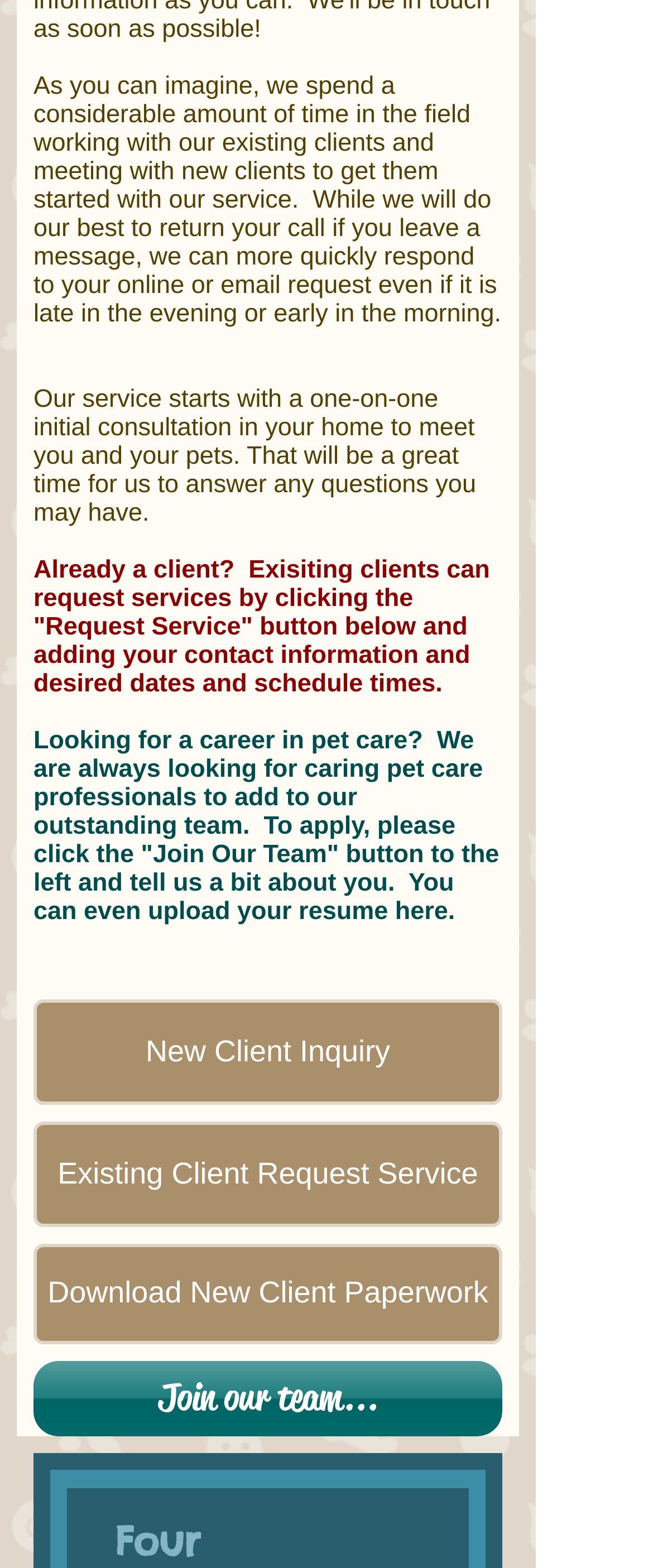What is the benefit of submitting online or email requests?
Provide a short answer using one word or a brief phrase based on the image.

Faster response